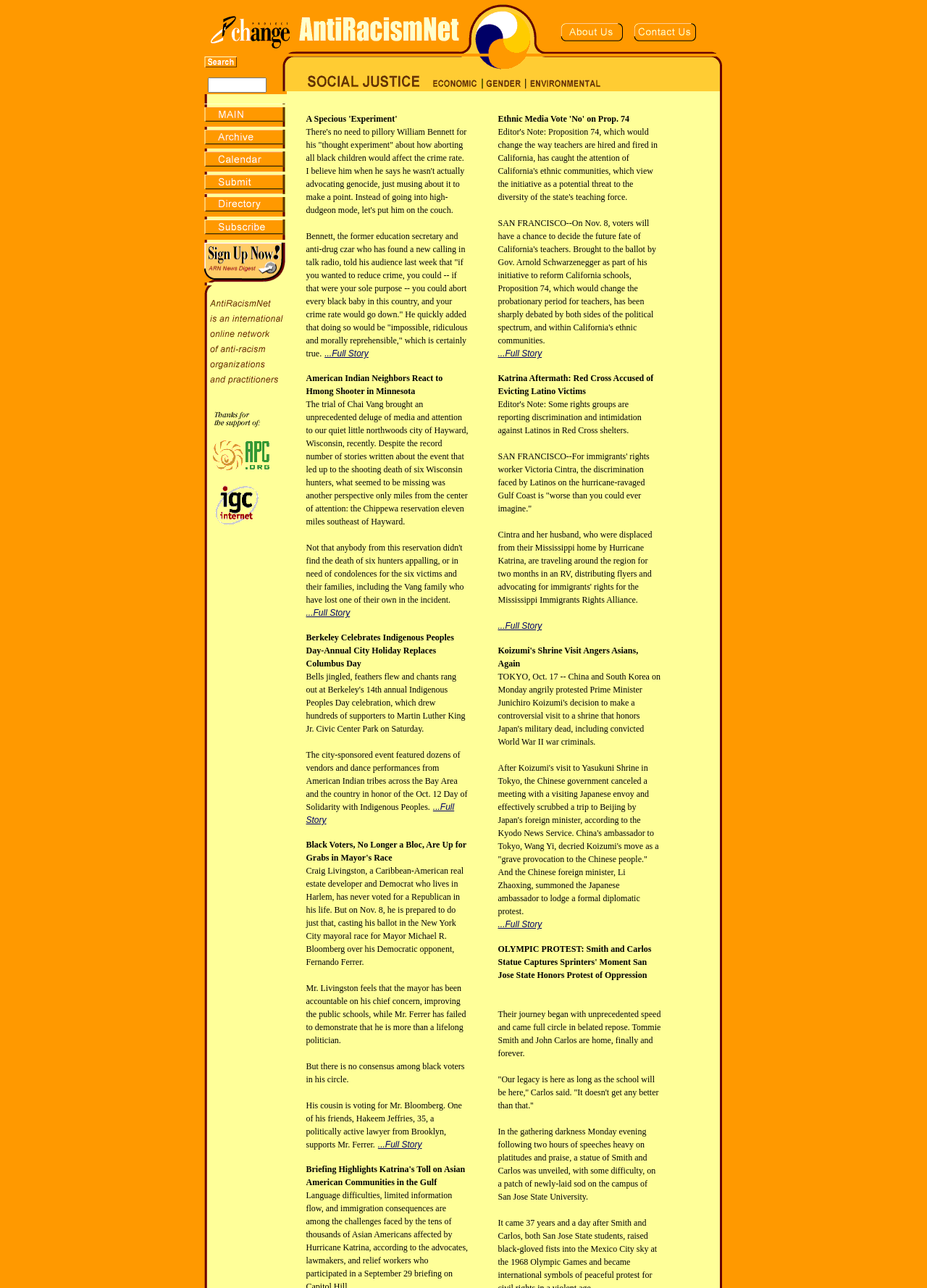Produce an elaborate caption capturing the essence of the webpage.

The webpage is titled "AntiRacismNet: Social Justice" and appears to be a news aggregator or blog focused on social justice and anti-racism issues. 

At the top of the page, there are four links aligned horizontally, followed by a table with two rows. The first row contains a link, and the second row has an image and a textbox. Below this table, there are several links listed vertically, with some images scattered throughout.

The main content of the page is divided into several sections, each containing a news article or story. The articles are arranged vertically, with each section separated by a small gap. The articles have titles, followed by a brief summary or excerpt, and then a "Full Story" link to read more. 

The topics of the articles vary, but they all seem to relate to social justice and anti-racism issues. Some of the articles discuss racism in the United States, while others focus on international issues, such as the controversy surrounding a Japanese prime minister's visit to a shrine. There are also articles about American Indian and Latino communities, as well as stories about individuals taking a stand against racism.

Overall, the webpage appears to be a collection of news articles and stories focused on promoting social justice and combating racism.